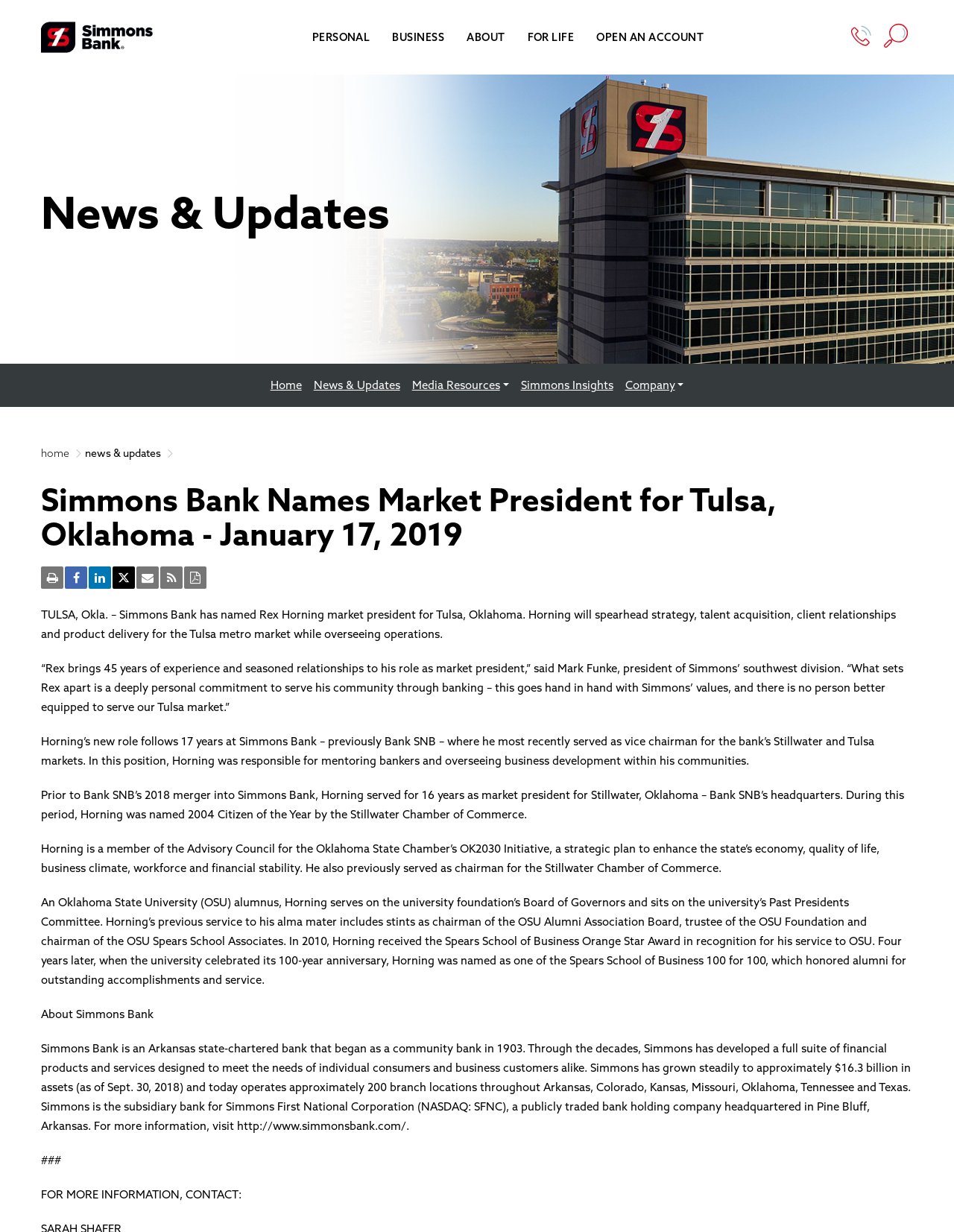Using the format (top-left x, top-left y, bottom-right x, bottom-right y), and given the element description, identify the bounding box coordinates within the screenshot: title="Linkedin Share"

[0.093, 0.46, 0.116, 0.478]